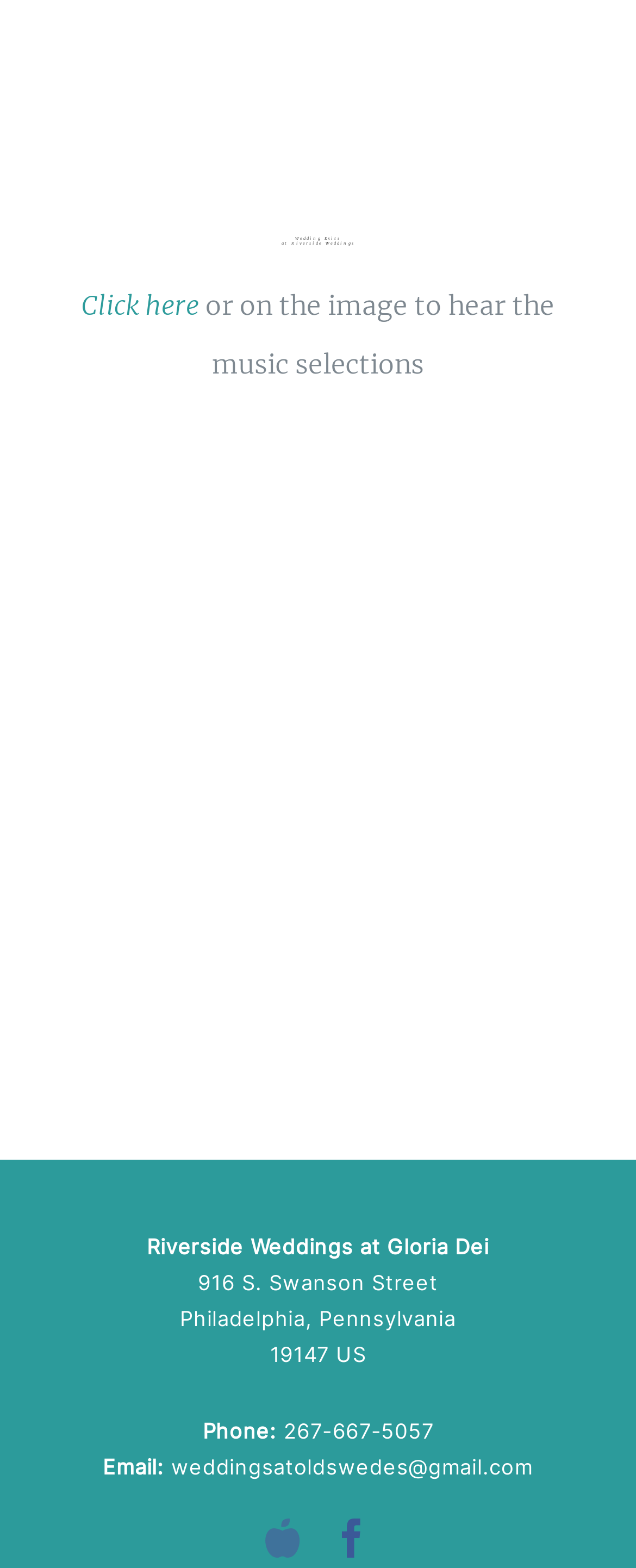Respond to the following question with a brief word or phrase:
What are the social media platforms linked on the webpage?

Instagram and Facebook